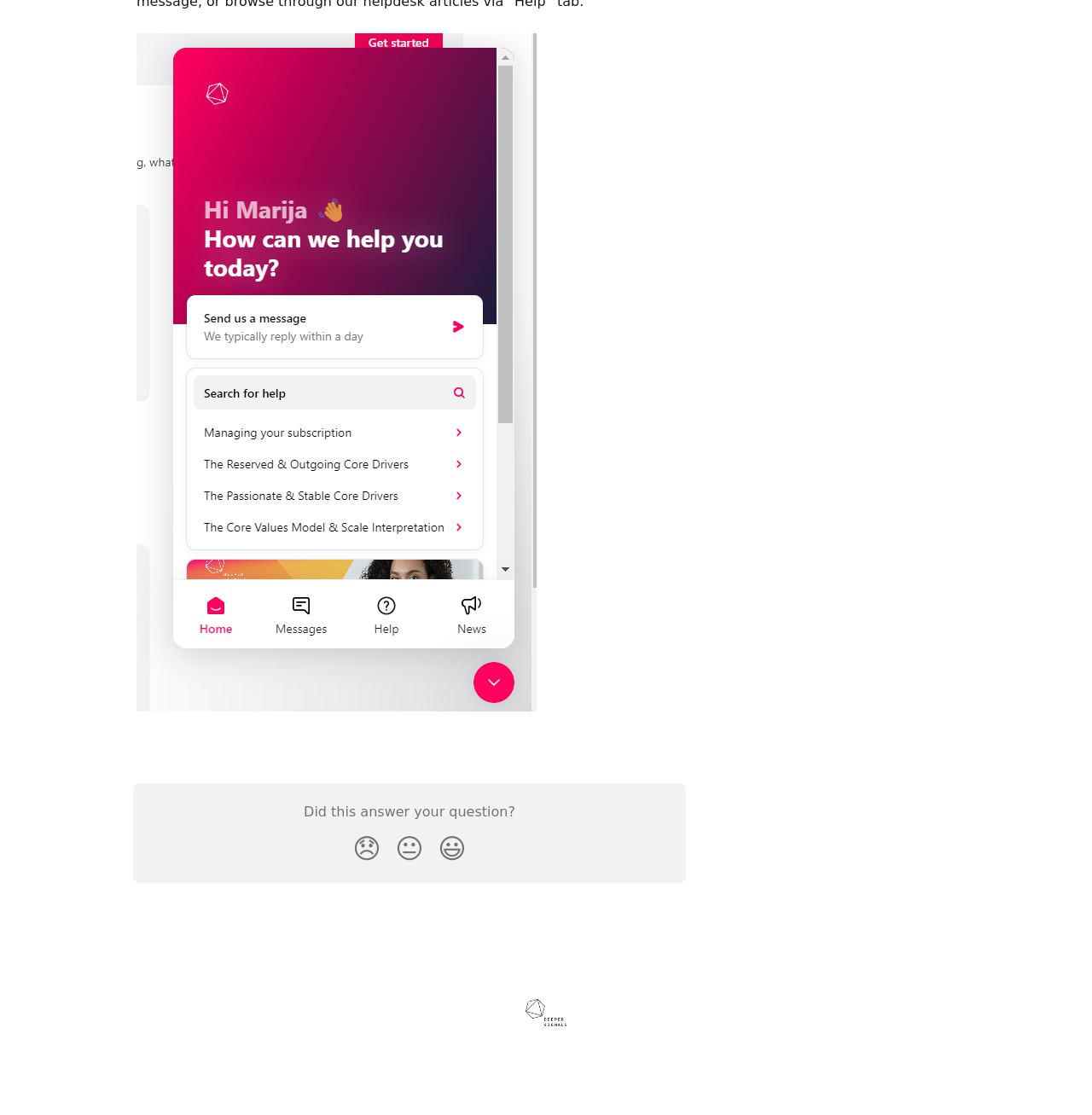Identify the bounding box coordinates for the UI element described by the following text: "😃". Provide the coordinates as four float numbers between 0 and 1, in the format [left, top, right, bottom].

[0.395, 0.741, 0.434, 0.783]